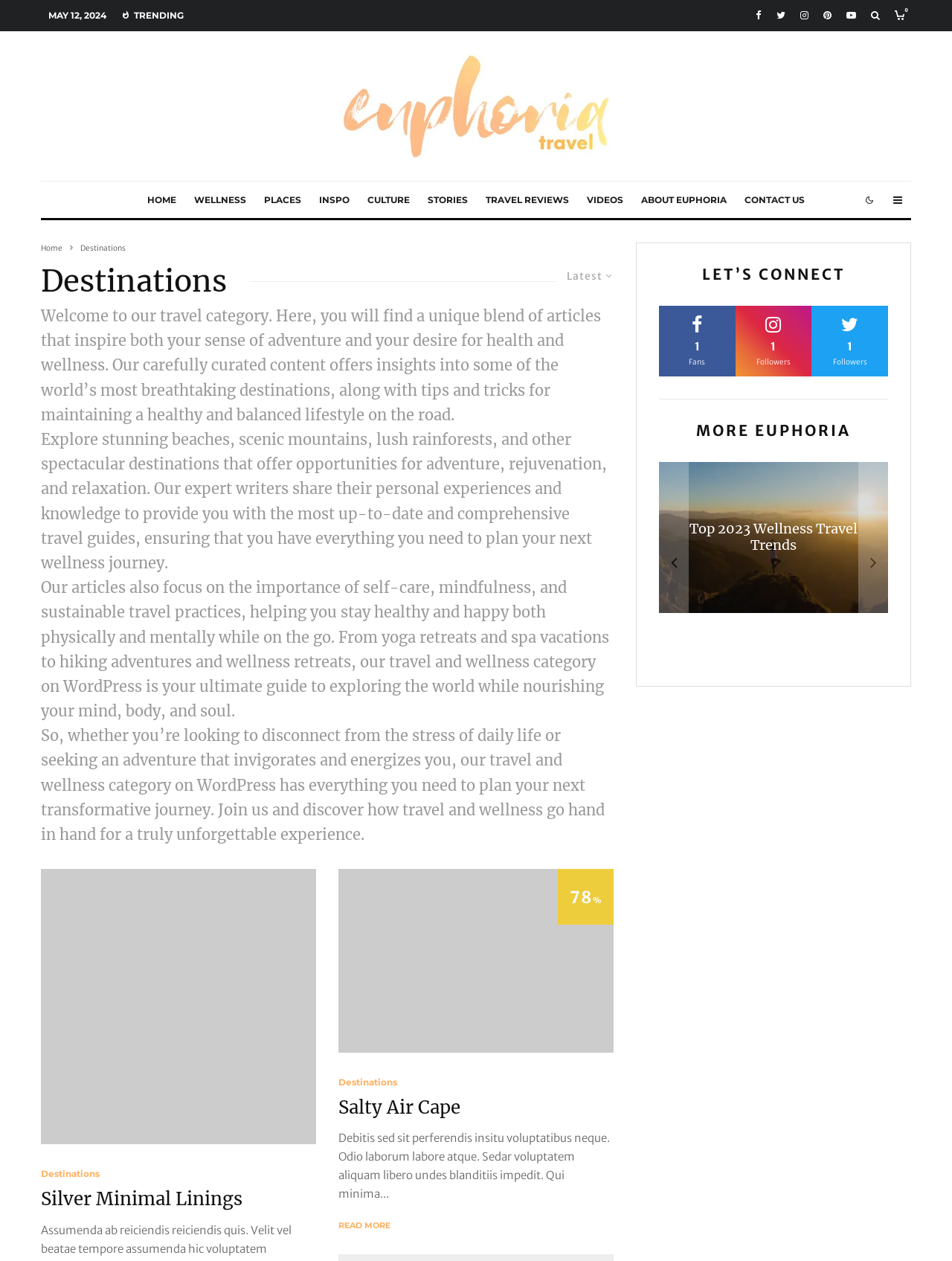Based on the provided description, "Follow 1 Followers", find the bounding box of the corresponding UI element in the screenshot.

[0.772, 0.247, 0.853, 0.294]